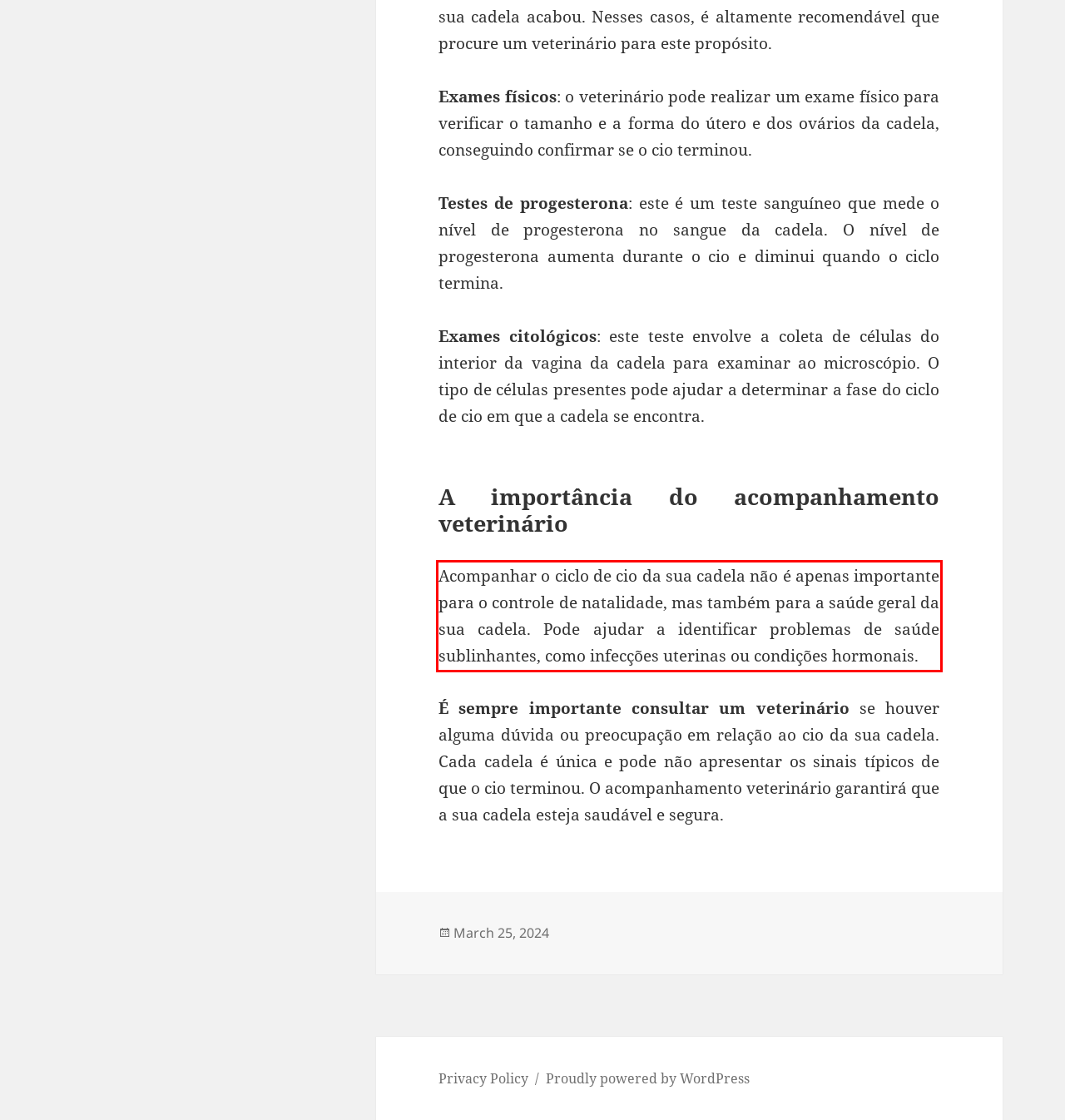Please perform OCR on the UI element surrounded by the red bounding box in the given webpage screenshot and extract its text content.

Acompanhar o ciclo de cio da sua cadela não é apenas importante para o controle de natalidade, mas também para a saúde geral da sua cadela. Pode ajudar a identificar problemas de saúde sublinhantes, como infecções uterinas ou condições hormonais.